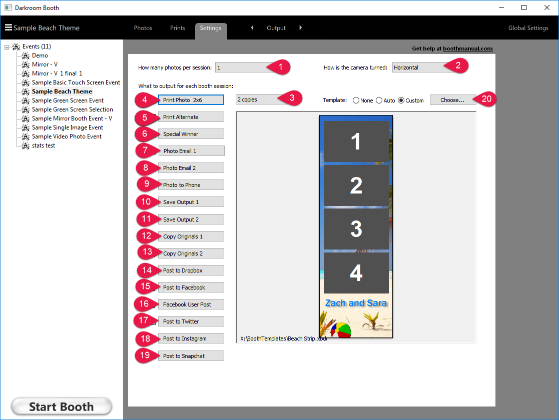Create a detailed narrative of what is happening in the image.

This image displays the configuration settings interface for the Darkroom Booth software, specifically within the "Output" section under the "Settings" tab. The layout is organized to facilitate user selections regarding photo session parameters and output options. 

At the top, users can specify how many photos are taken per session and how the camera is oriented; options are presented beside labeled icons for easy navigation. The central part of the interface showcases a template preview that likely corresponds to a mockup of the printed output, which includes placeholders for four images, indicating a layout for printing. The template is labeled "Post Photo 2x6," suggesting this is a formatting option for a 2x6 inch print.

The left sidebar contains navigation links referencing various features, such as event types (e.g., "Demo" and "Social Event"), print options, and social media sharing capabilities, allowing users to customize their booth experience. Each element is strategically designed for intuitive access, and a prominent button at the bottom enables users to "Start Booth," indicating the initiation of their photo session or event.

Overall, the interface is designed to be user-friendly, with clear labels and an organized layout to ensure smooth functionality during events.